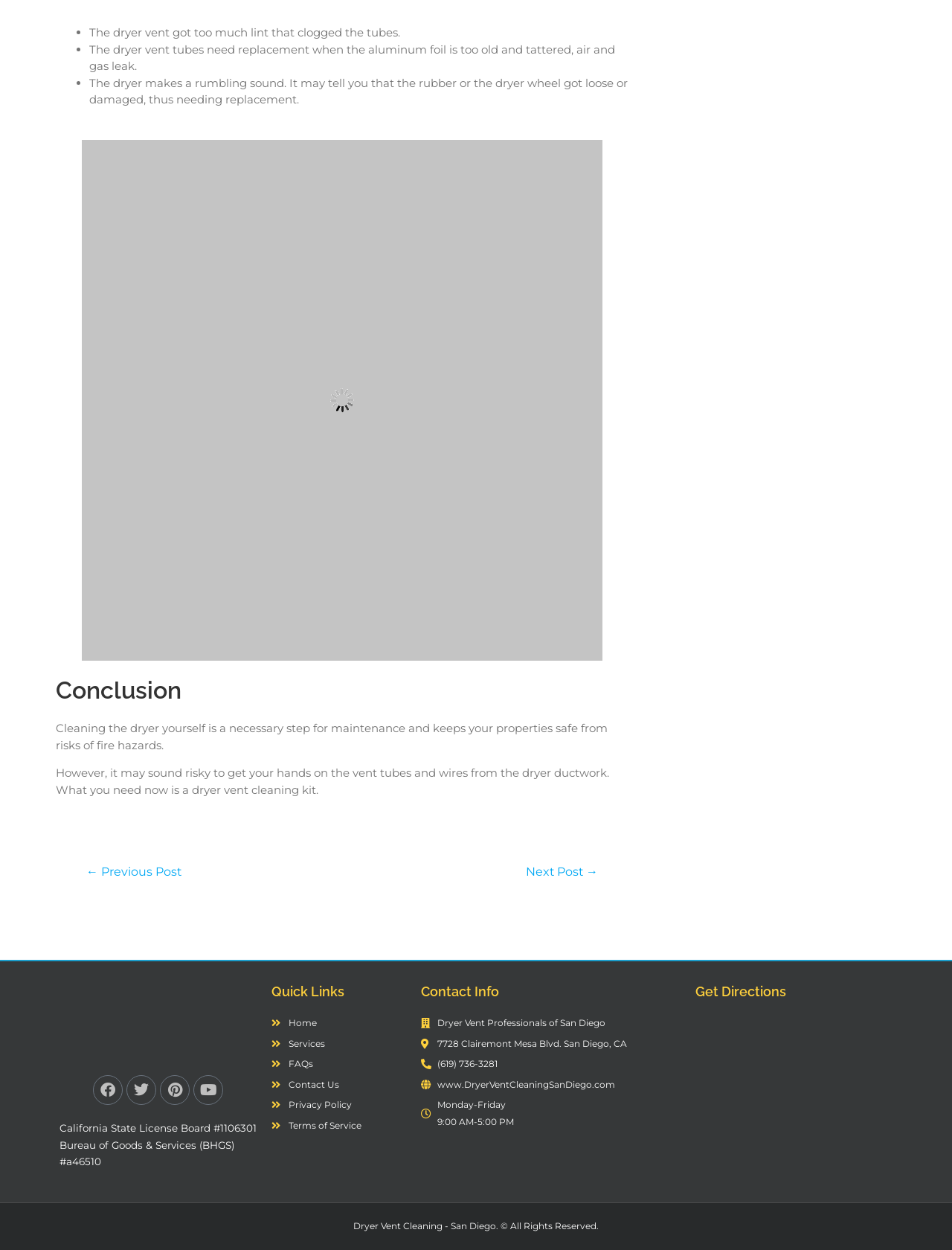Locate the bounding box coordinates of the clickable region to complete the following instruction: "Visit Facebook page."

[0.098, 0.86, 0.129, 0.884]